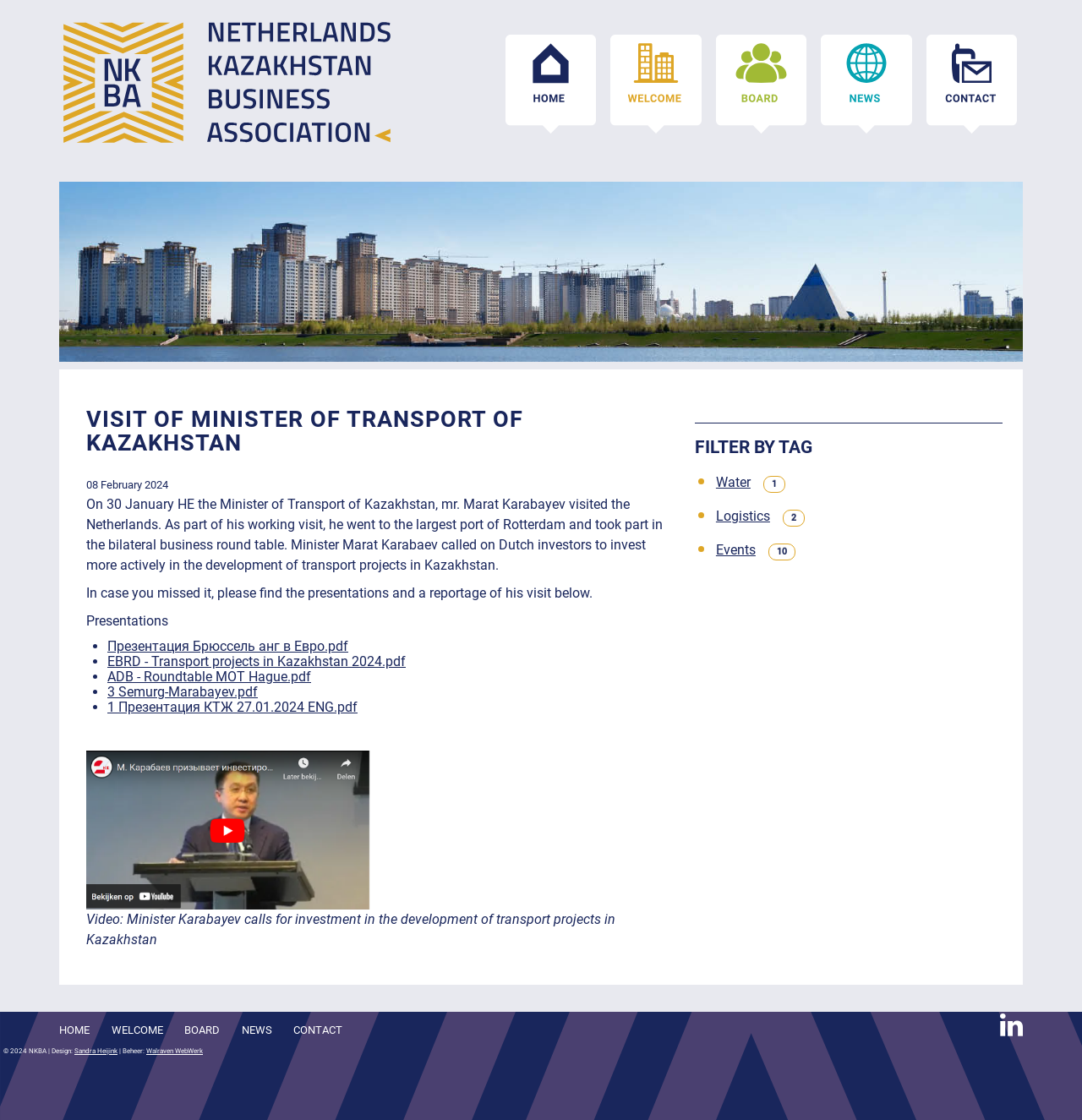Determine the bounding box coordinates for the UI element matching this description: "Home".

[0.055, 0.913, 0.083, 0.926]